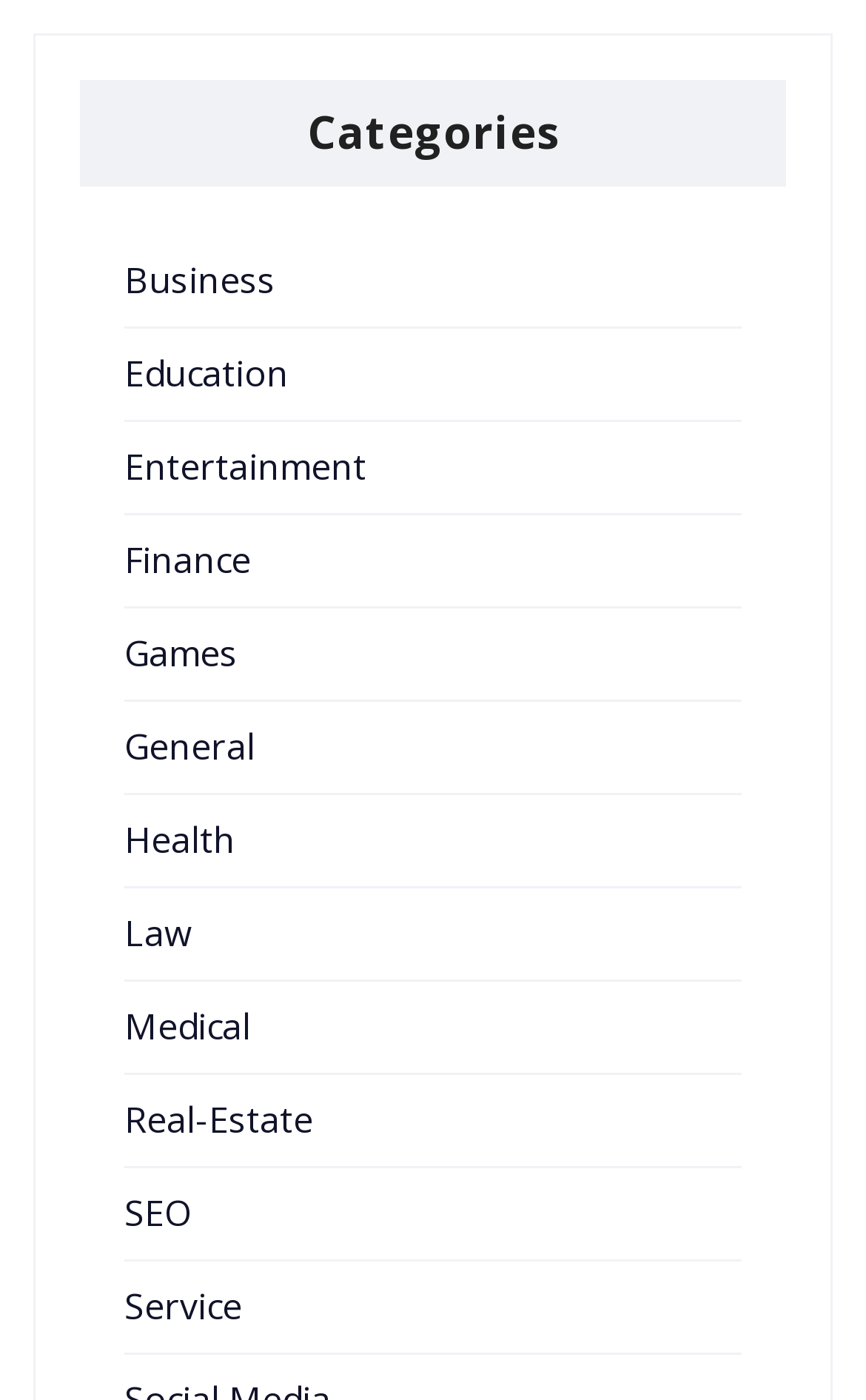Based on the element description: "Real-Estate", identify the UI element and provide its bounding box coordinates. Use four float numbers between 0 and 1, [left, top, right, bottom].

[0.144, 0.782, 0.362, 0.817]